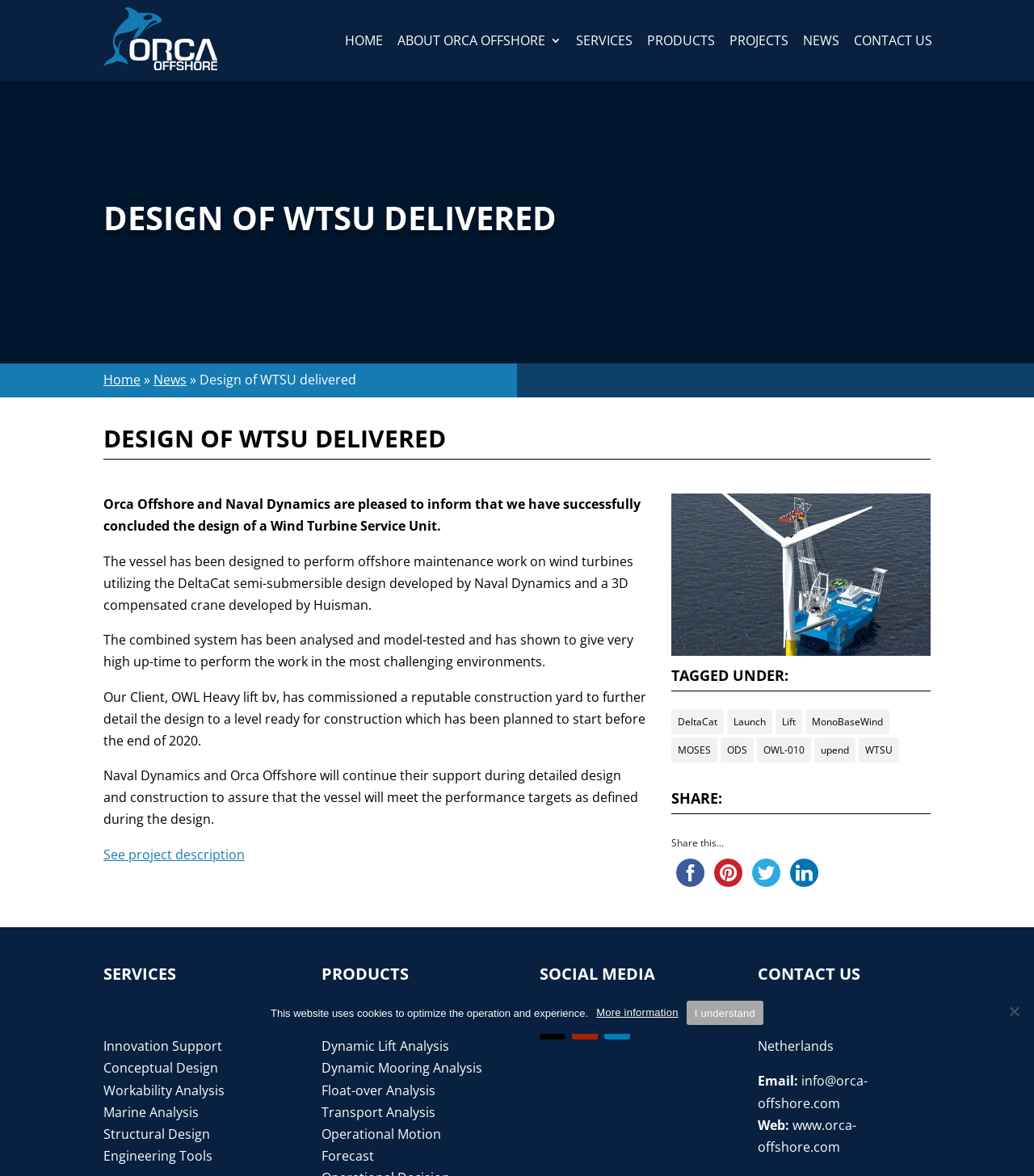Offer an extensive depiction of the webpage and its key elements.

The webpage is about Orca Offshore and Naval Dynamics' successful design of a Wind Turbine Service Unit (WTSU). At the top, there are several links to navigate to different sections of the website, including HOME, ABOUT ORCA OFFSHORE, SERVICES, PRODUCTS, PROJECTS, NEWS, and CONTACT US. 

Below the navigation links, there is a heading "DESIGN OF WTSU DELIVERED" followed by a brief description of the WTSU design. The description is divided into four paragraphs, explaining the design's purpose, features, and performance. 

To the right of the description, there is an image. Below the image, there are links to tagged items, including DeltaCat, Launch, Lift, MonoBaseWind, MOSES, ODS, OWL-010, upend, and WTSU. 

Further down, there is a heading "SHARE:" with links to share the content on Facebook, Pinterest, Twitter, and LinkedIn. 

On the left side of the page, there are three sections: SERVICES, PRODUCTS, and SOCIAL MEDIA. The SERVICES section lists several links, including Consultancy and Support, Innovation Support, Conceptual Design, Workability Analysis, Marine Analysis, Structural Design, and Engineering Tools. The PRODUCTS section lists links to Down Time Analysis, Dynamic Lift Analysis, Dynamic Mooring Analysis, Float-over Analysis, Transport Analysis, and Operational Motion Forecast. The SOCIAL MEDIA section has links to three social media platforms. 

At the bottom of the page, there is a CONTACT US section with the company's address, email, and website. 

Finally, there is a cookie notice dialog at the bottom of the page, which informs users that the website uses cookies to optimize the operation and experience.